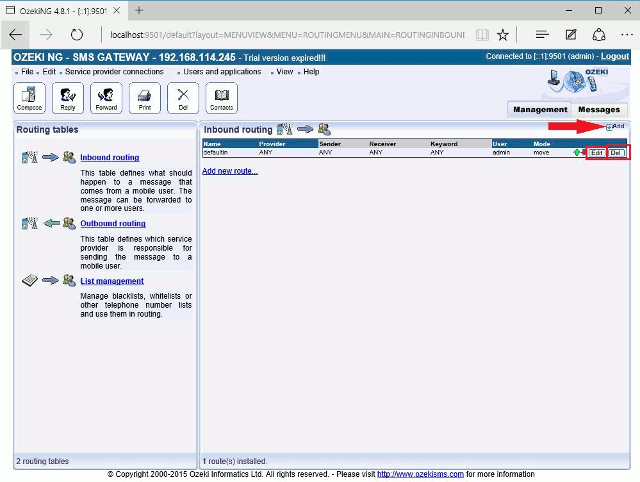Please reply to the following question with a single word or a short phrase:
What is the purpose of the 'Edit' button?

To modify existing rules